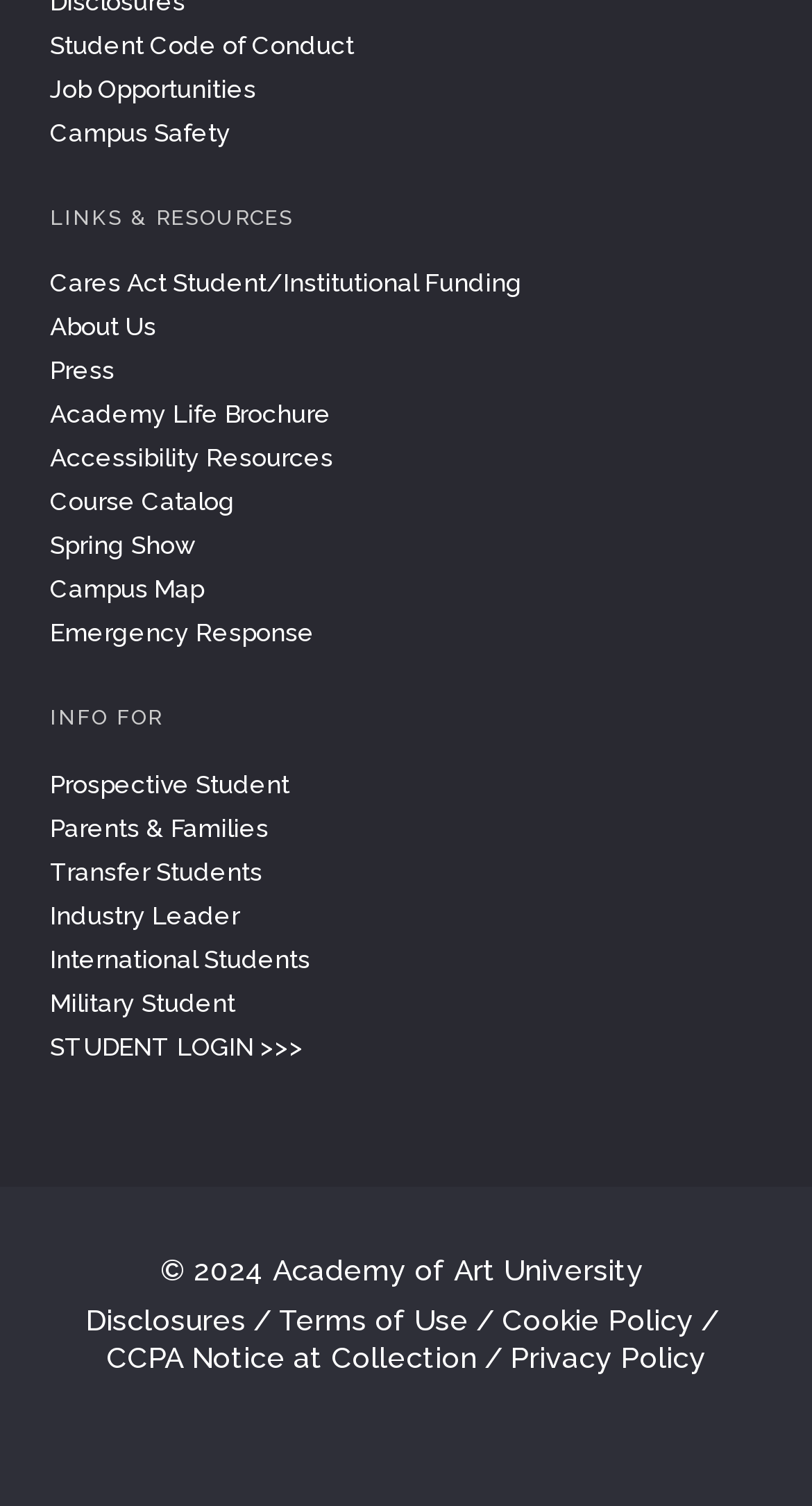How many links are available on the webpage?
Please provide a single word or phrase based on the screenshot.

21